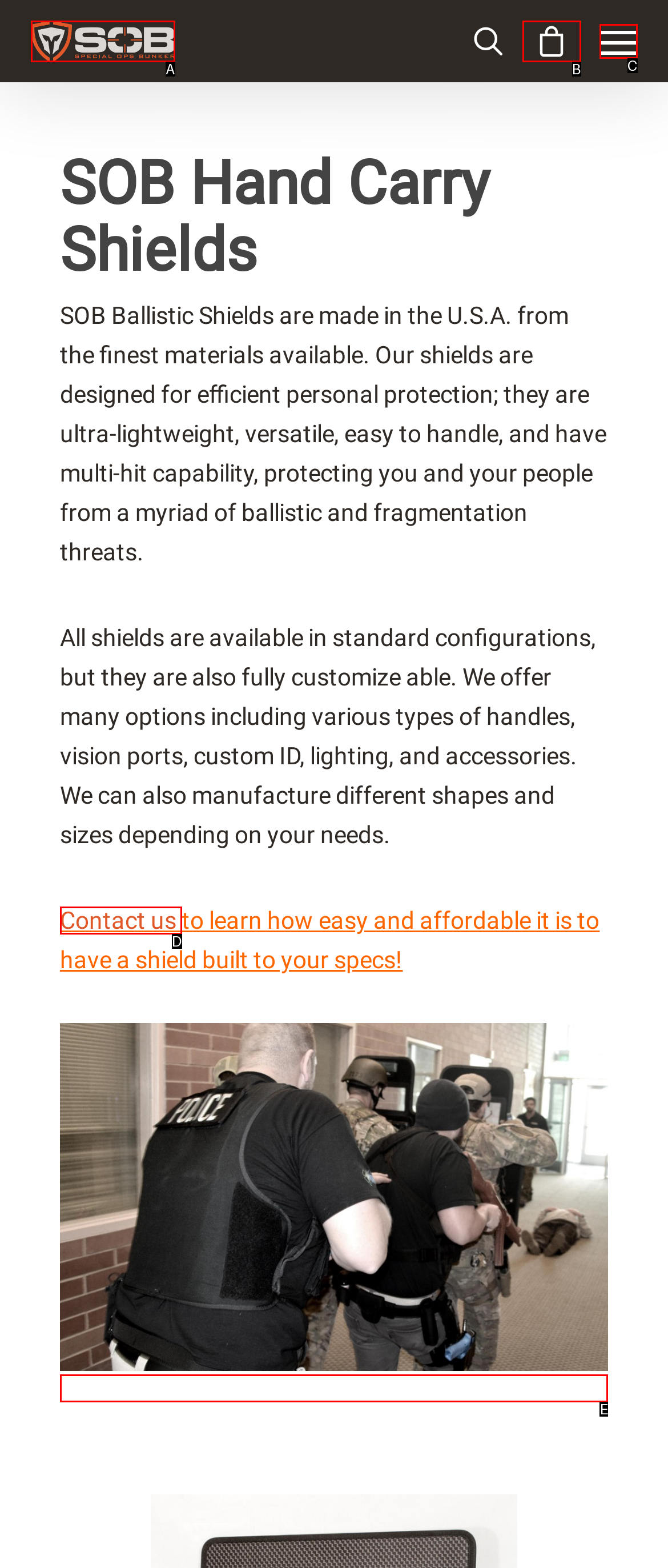Using the element description: alt="Special Ops Bunker", select the HTML element that matches best. Answer with the letter of your choice.

A